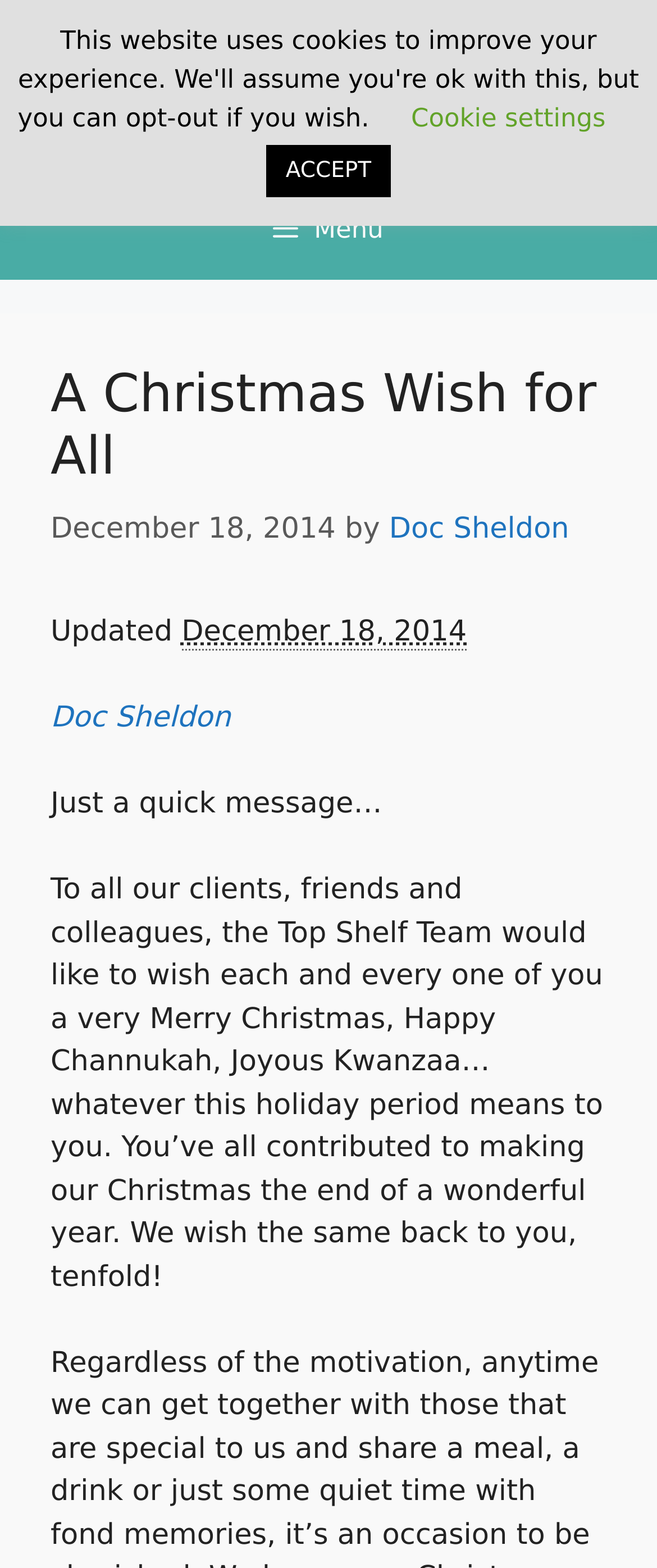Using the element description: "Doc Sheldon", determine the bounding box coordinates. The coordinates should be in the format [left, top, right, bottom], with values between 0 and 1.

[0.077, 0.448, 0.351, 0.469]